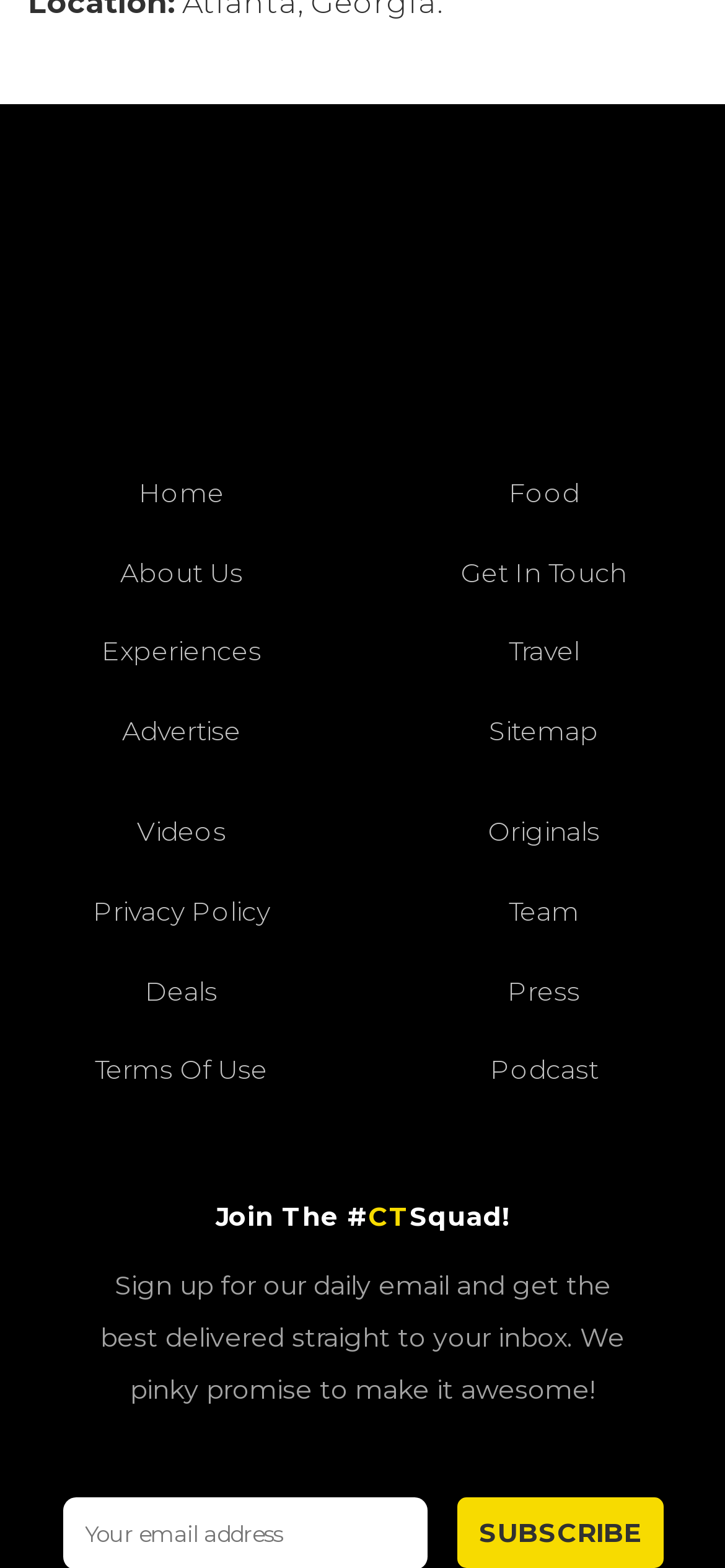Find the coordinates for the bounding box of the element with this description: "Terms of Use".

[0.131, 0.672, 0.369, 0.693]